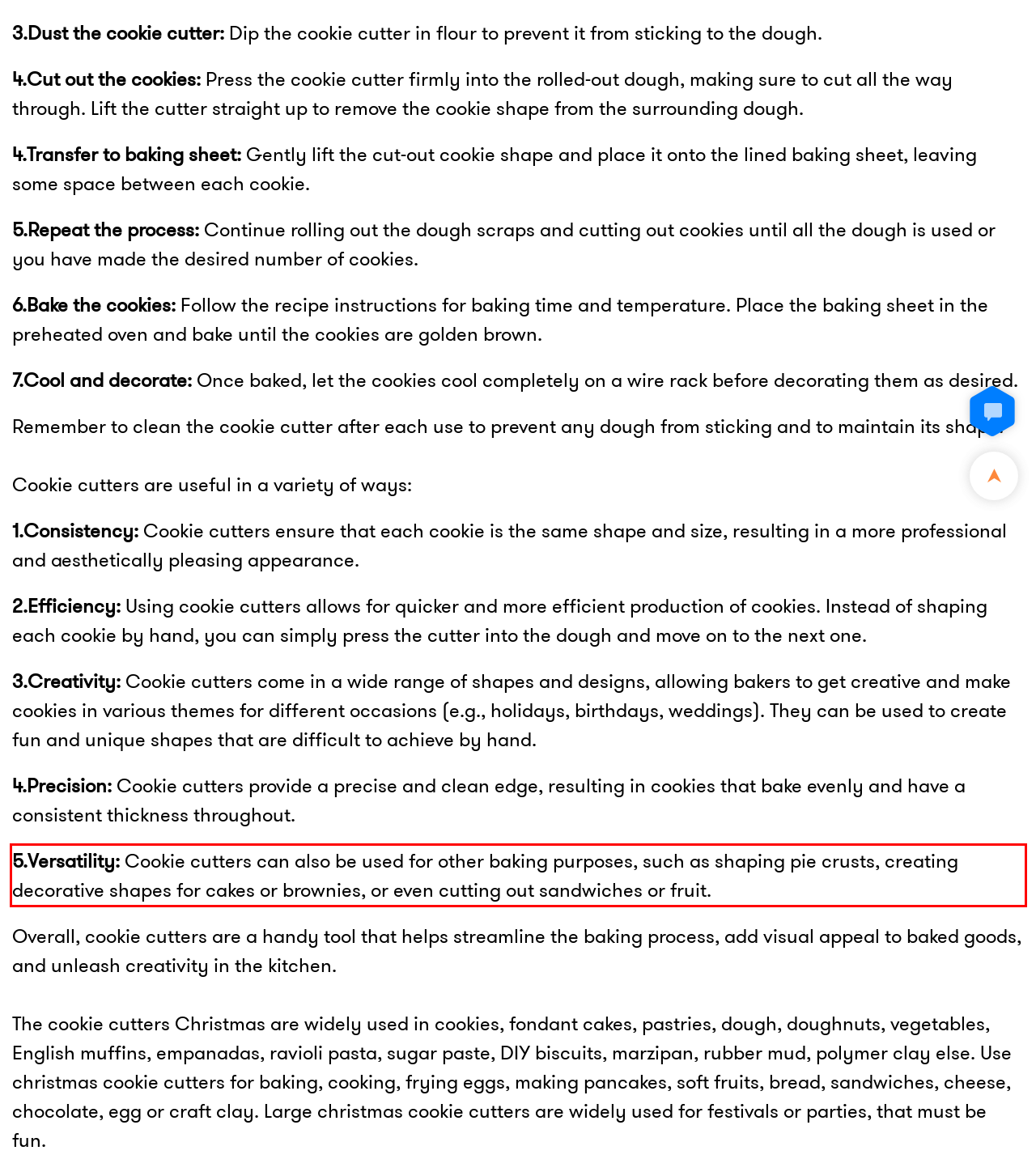Review the screenshot of the webpage and recognize the text inside the red rectangle bounding box. Provide the extracted text content.

5.Versatility: Cookie cutters can also be used for other baking purposes, such as shaping pie crusts, creating decorative shapes for cakes or brownies, or even cutting out sandwiches or fruit.